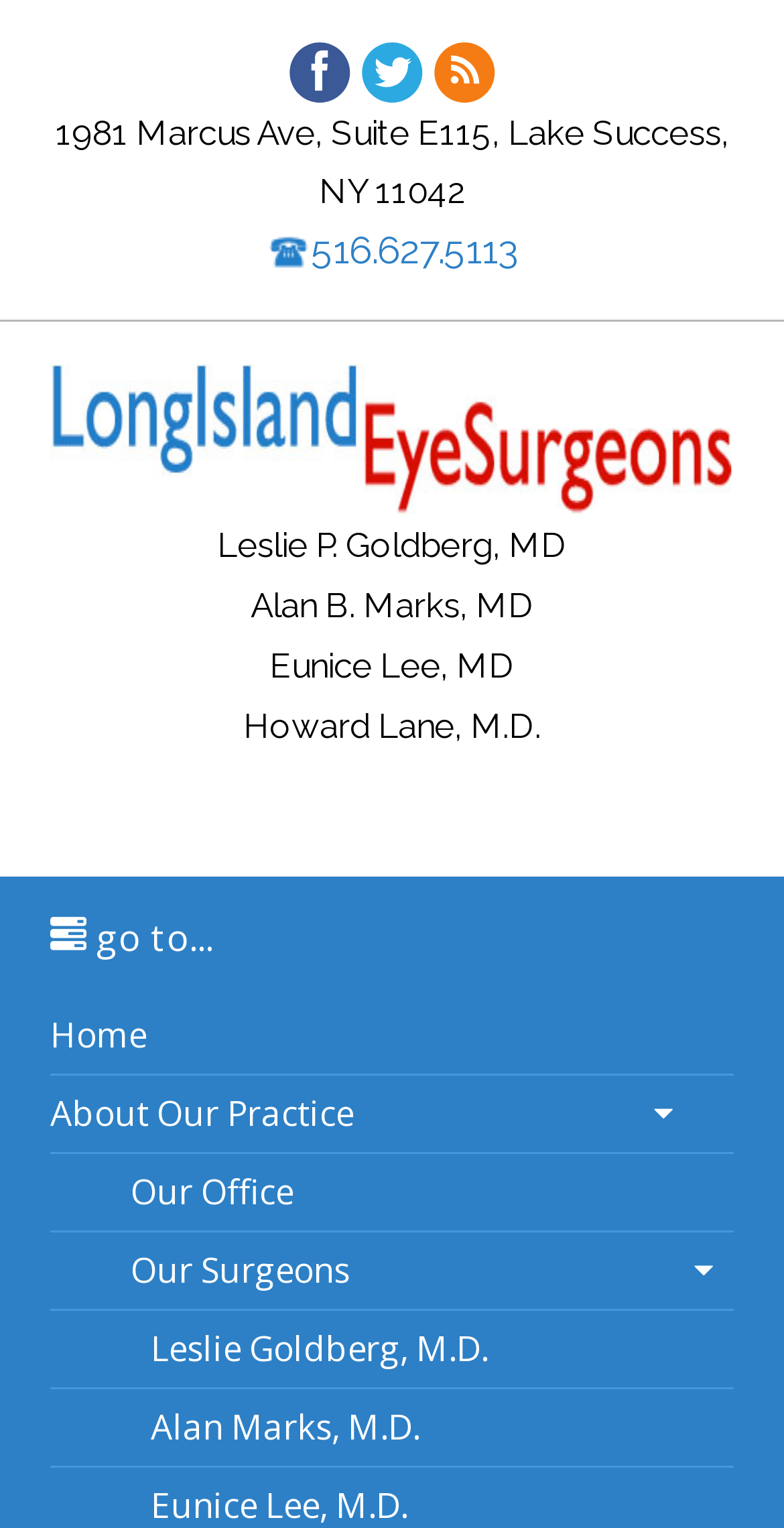Please find the bounding box coordinates of the element that needs to be clicked to perform the following instruction: "Go to Home page". The bounding box coordinates should be four float numbers between 0 and 1, represented as [left, top, right, bottom].

[0.064, 0.653, 0.936, 0.704]